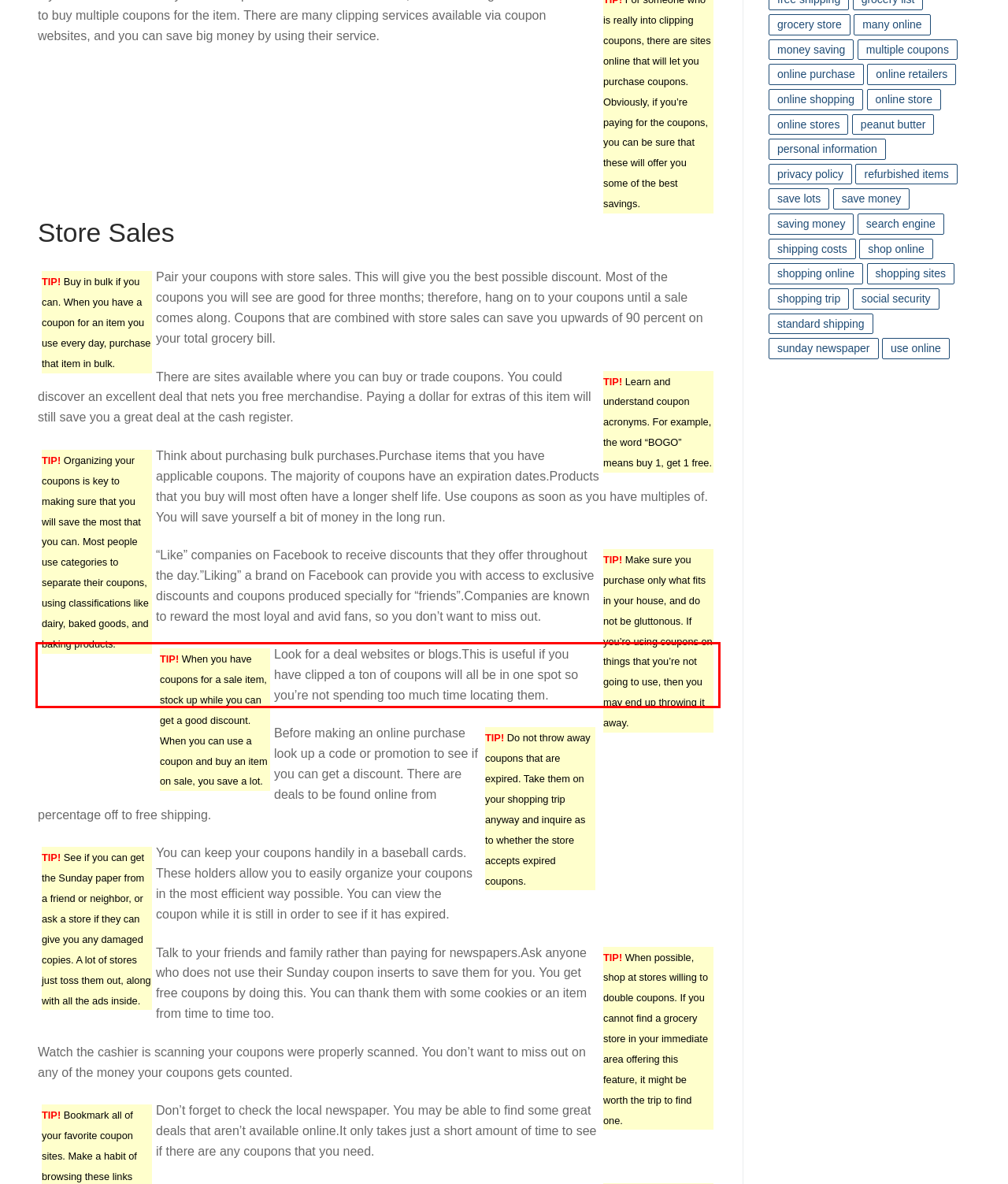Inspect the webpage screenshot that has a red bounding box and use OCR technology to read and display the text inside the red bounding box.

Look for a deal websites or blogs.This is useful if you have clipped a ton of coupons will all be in one spot so you’re not spending too much time locating them.